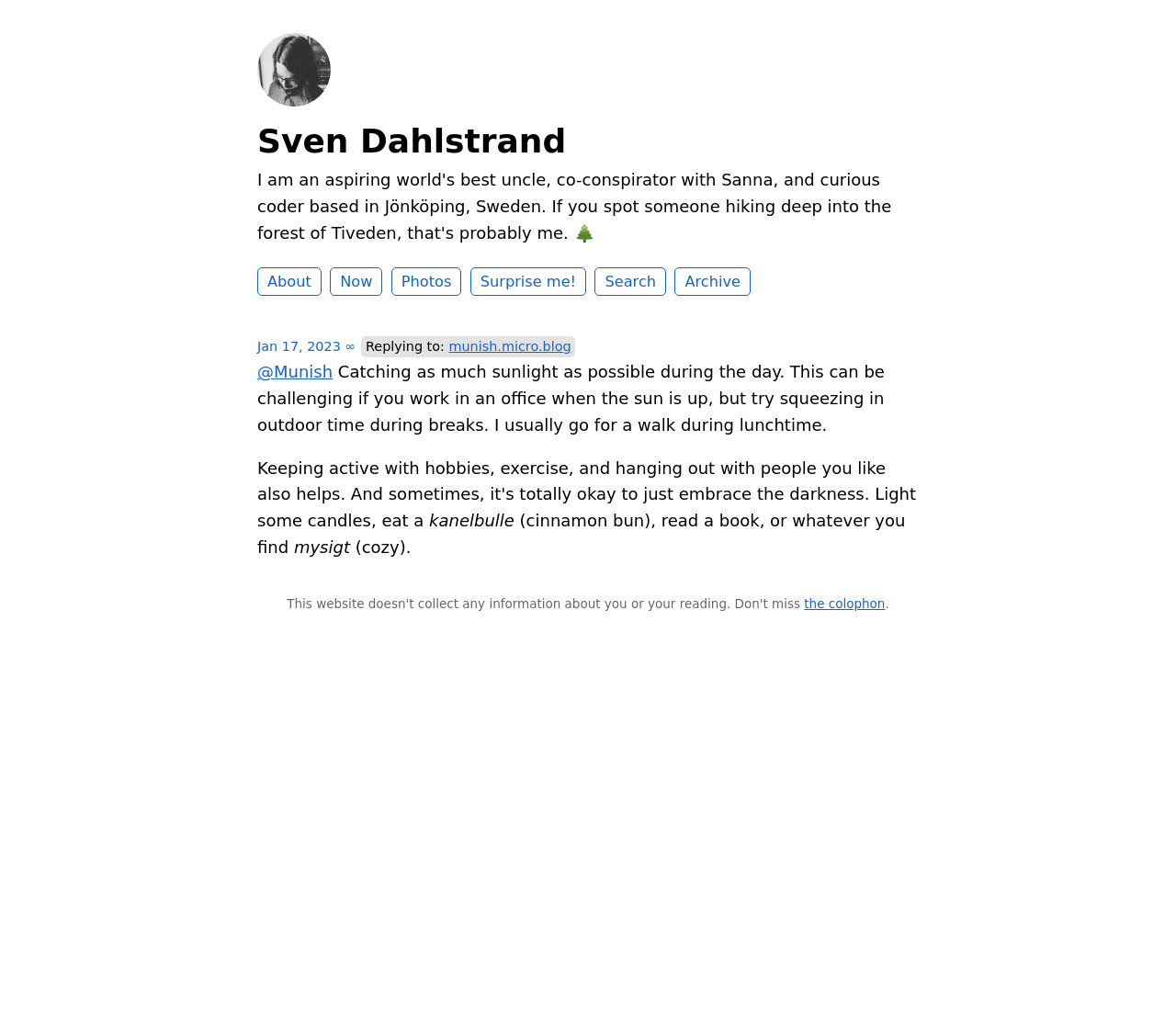What is the date of this post?
Please answer the question with as much detail and depth as you can.

The date of this post is Jan 17, 2023, which can be found in the link 'Jan 17, 2023 ∞' in the webpage.